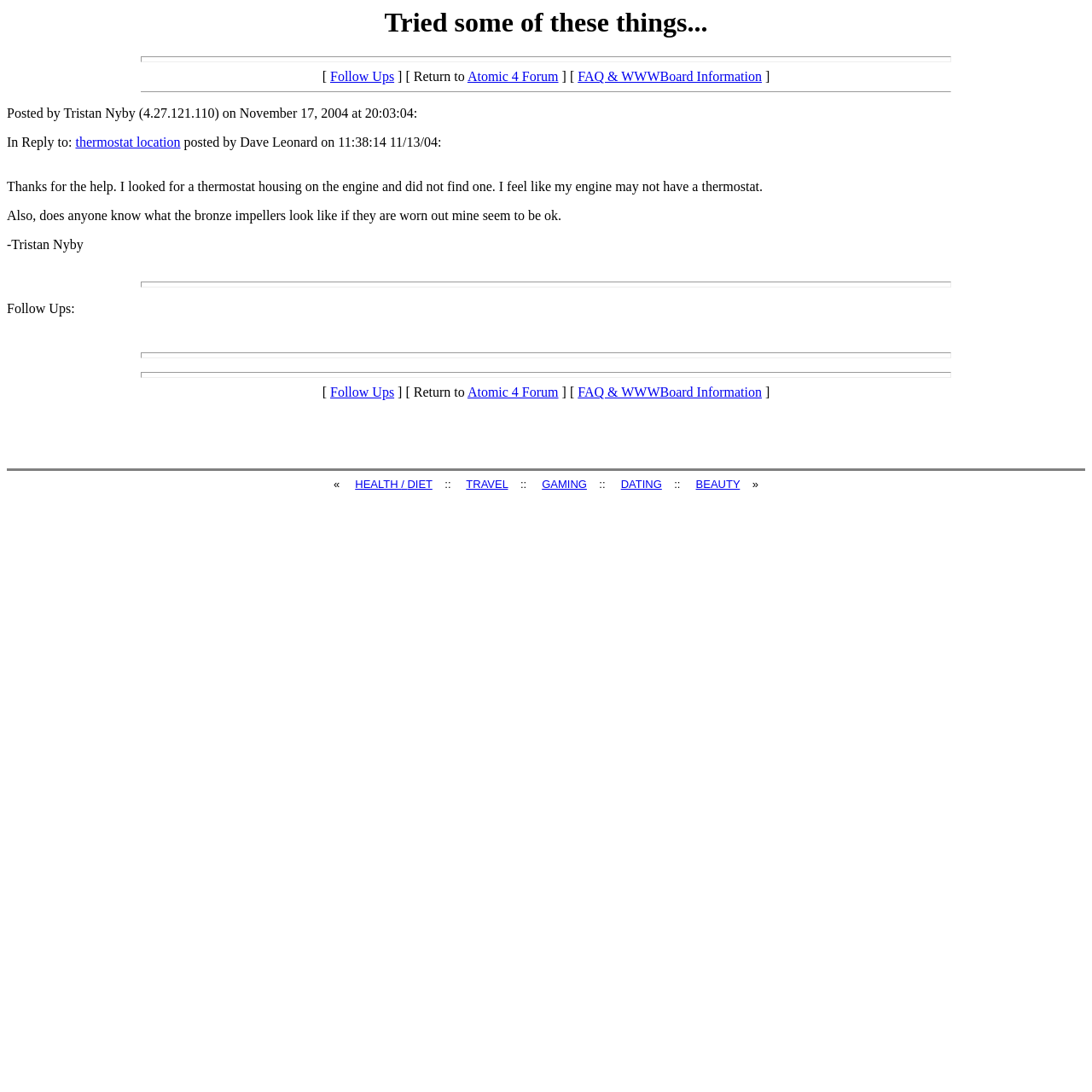Please find the bounding box coordinates of the section that needs to be clicked to achieve this instruction: "Check 'thermostat location'".

[0.069, 0.124, 0.165, 0.137]